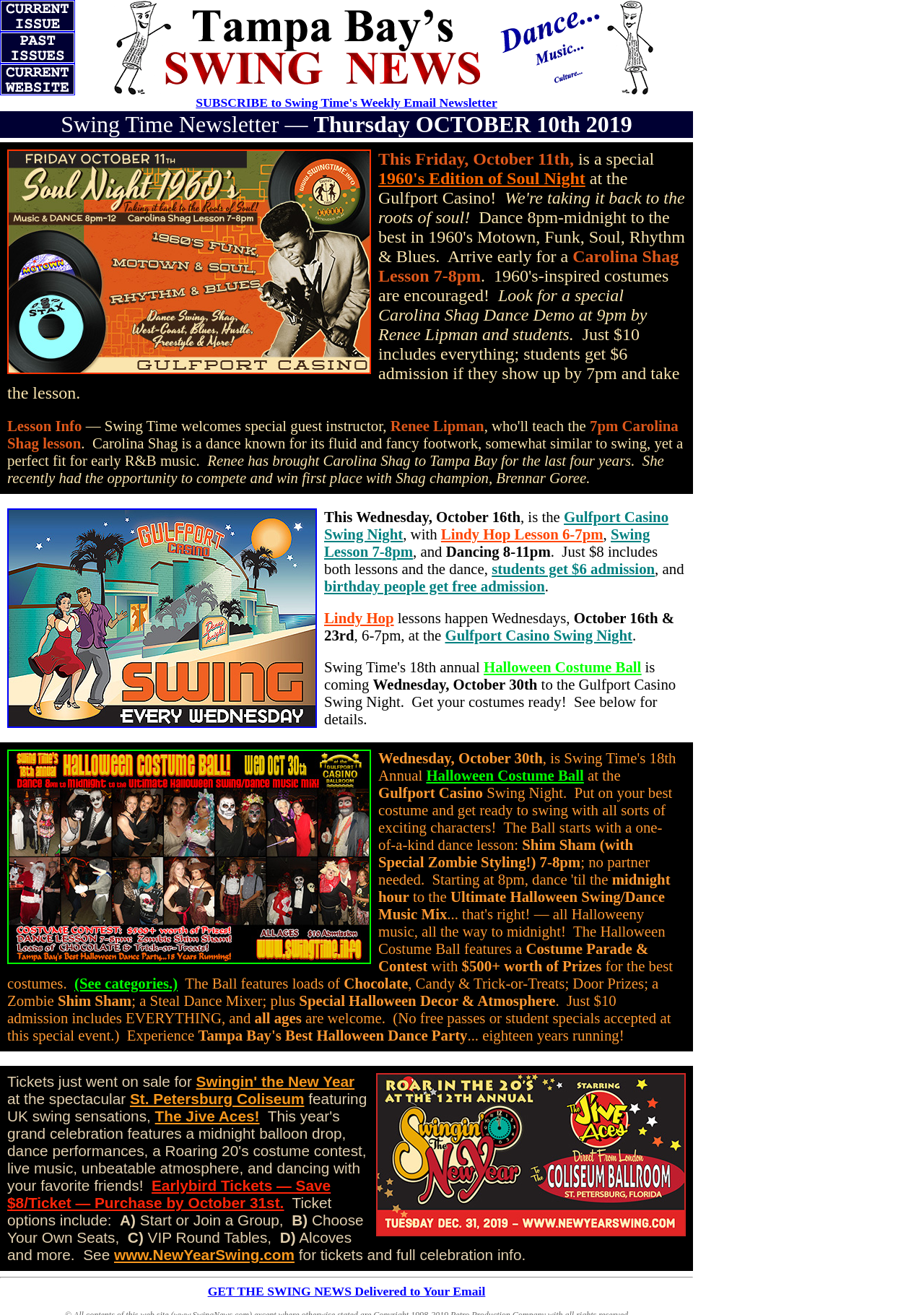What is the theme of the event on October 30th?
Using the visual information, reply with a single word or short phrase.

Halloween